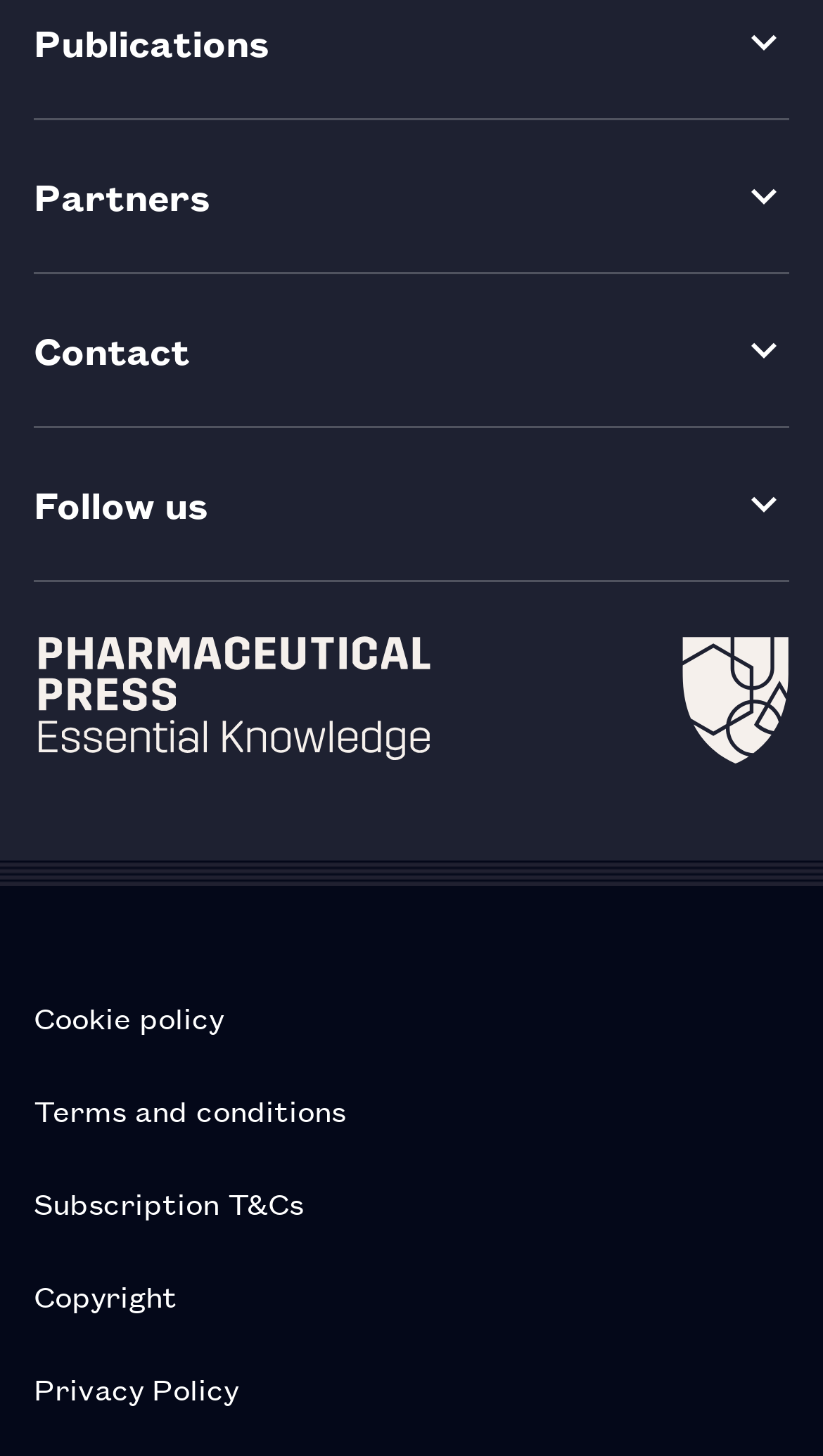What is the last link at the bottom of the webpage?
Please answer the question with a detailed response using the information from the screenshot.

By analyzing the bounding box coordinates, I found that the link with the text 'Privacy Policy' has the largest y1 value (0.921), which indicates it is the last link at the bottom of the webpage.